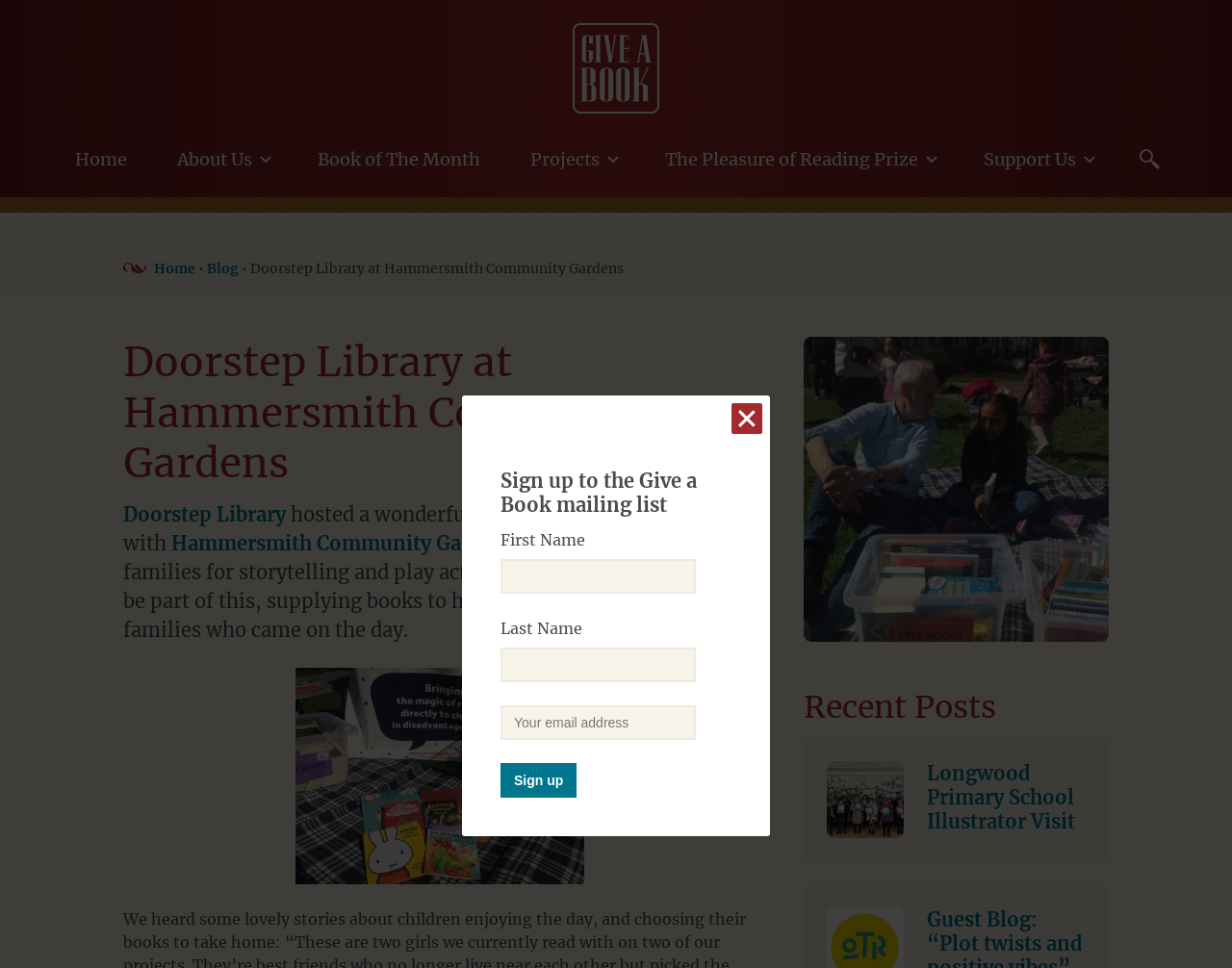What is the topic of the recent post?
Answer with a single word or phrase, using the screenshot for reference.

Longwood Primary School Illustrator Visit